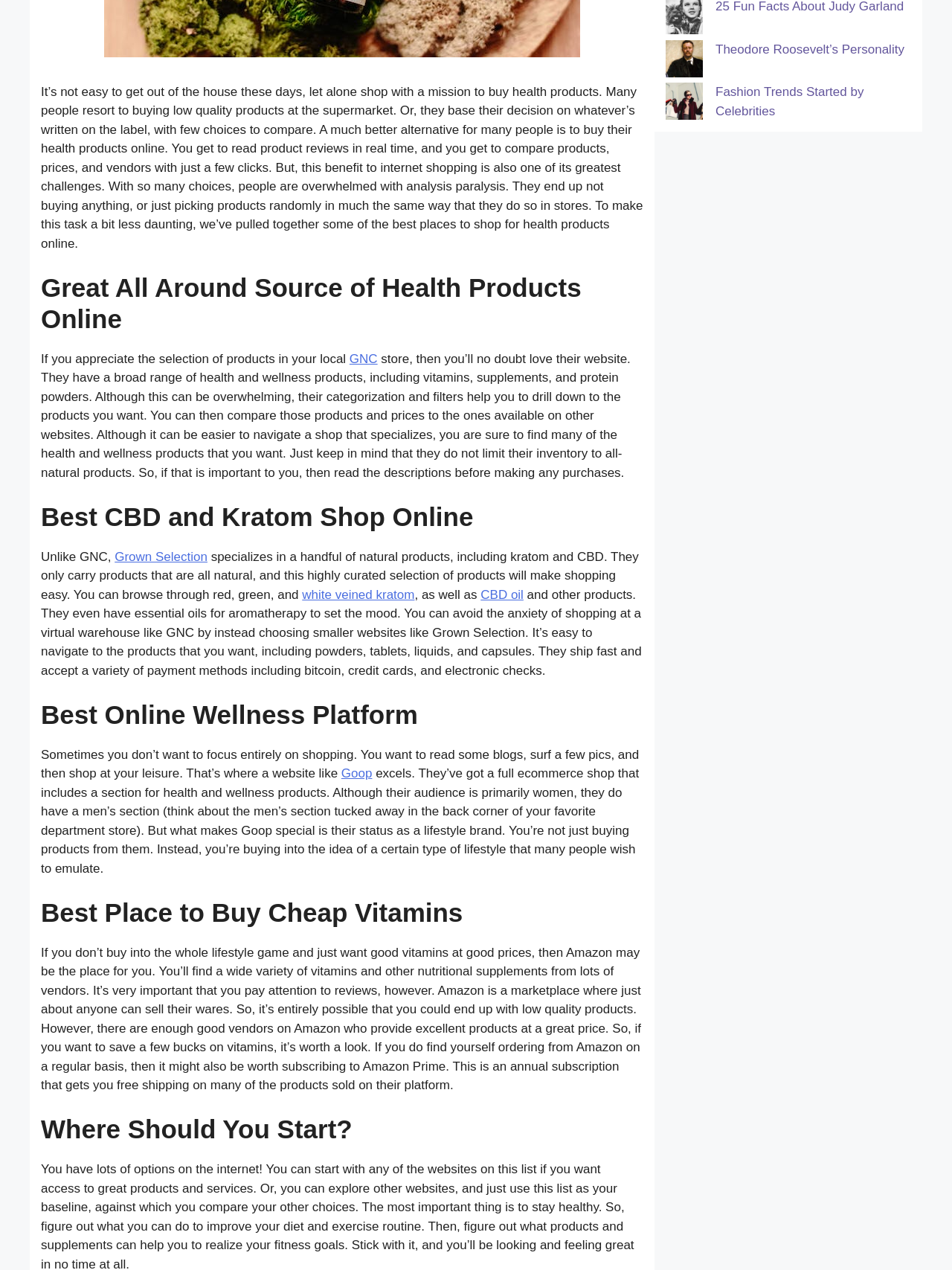Locate the bounding box of the UI element described by: "Grown Selection" in the given webpage screenshot.

[0.12, 0.433, 0.218, 0.444]